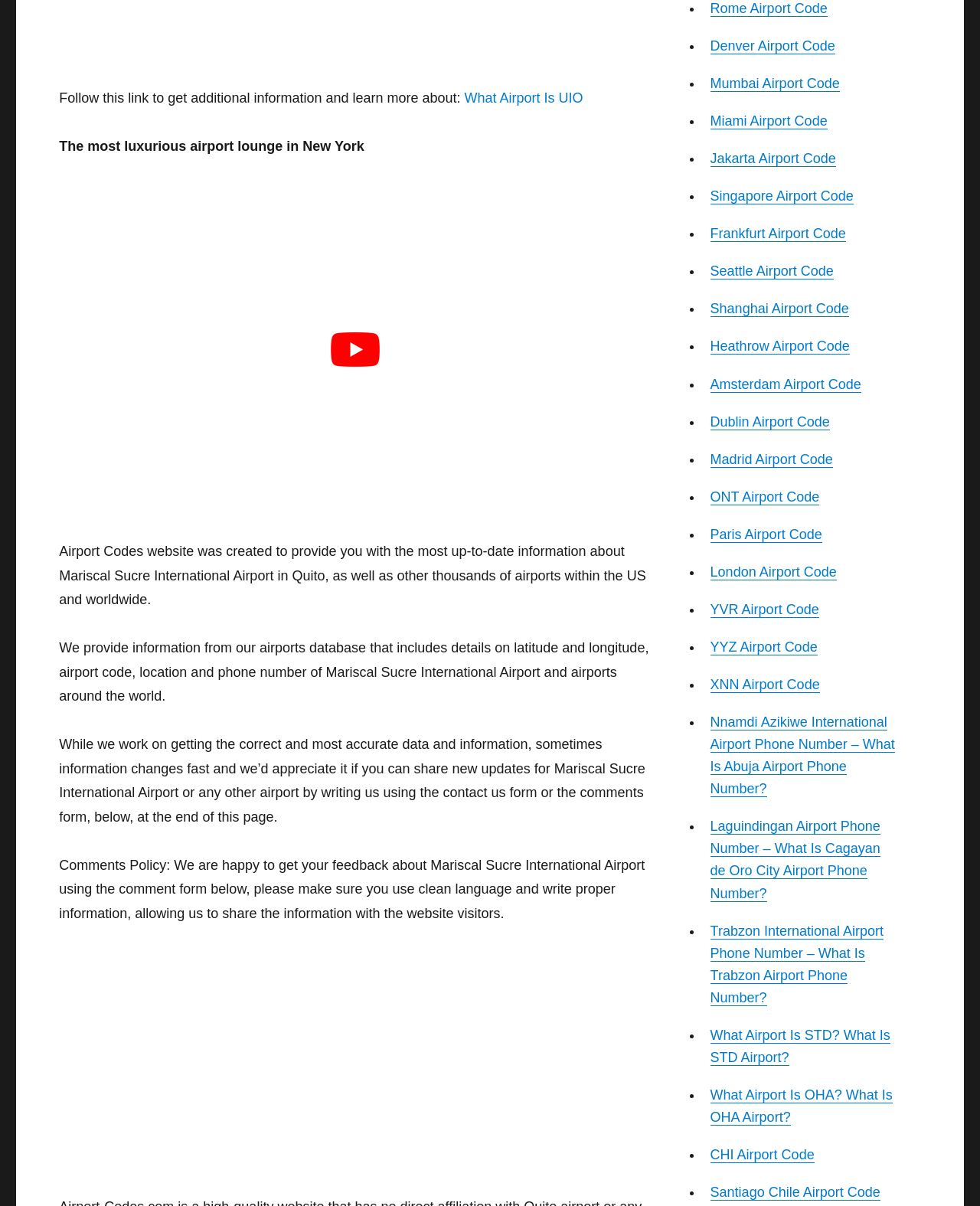Based on the image, please respond to the question with as much detail as possible:
What is the purpose of the Airport Codes website?

The answer can be found in the StaticText element with the text 'Airport Codes website was created to provide you with the most up-to-date information about Mariscal Sucre International Airport in Quito, as well as other thousands of airports within the US and worldwide.' which is located at the top of the webpage.